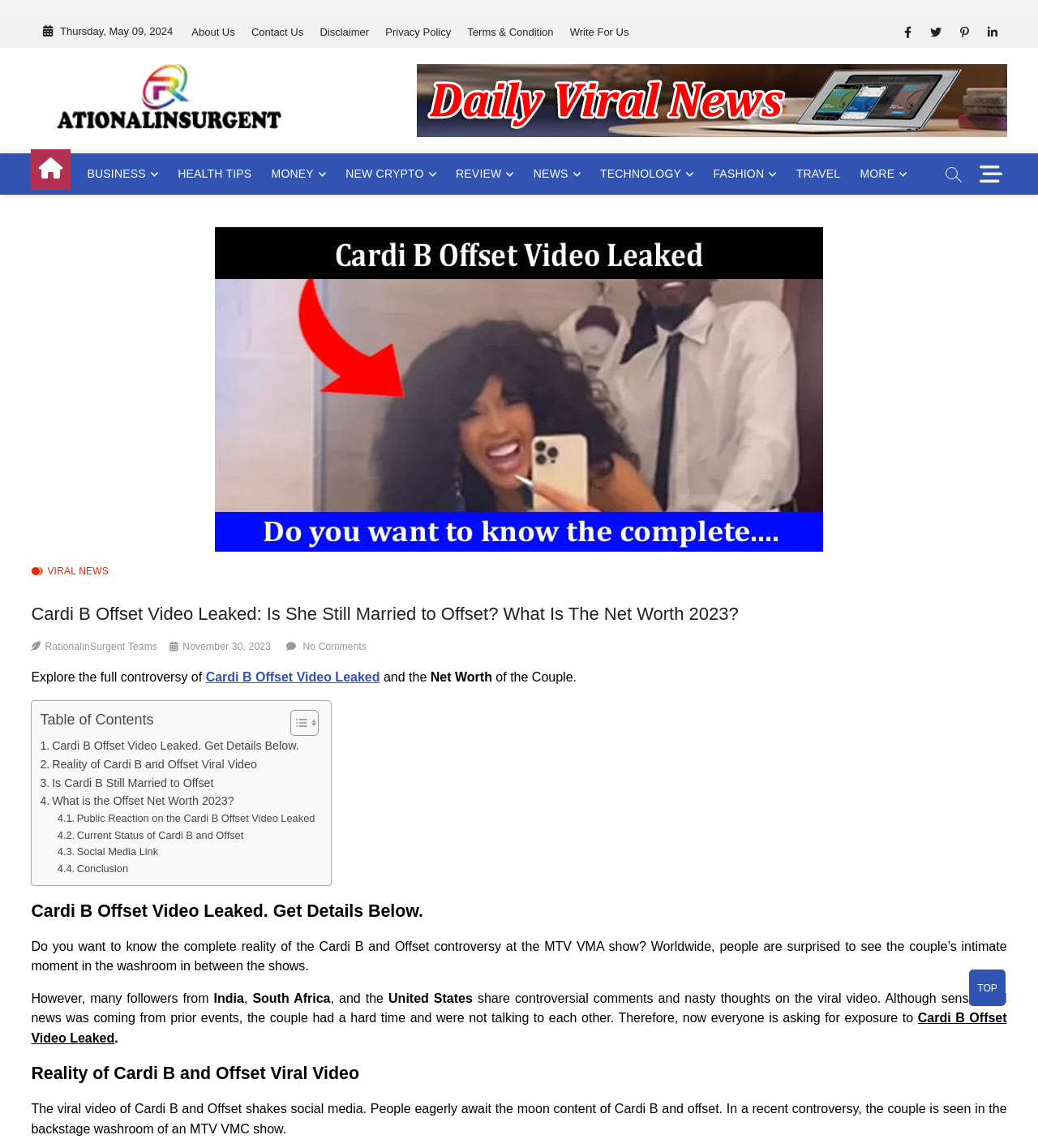Please find the bounding box coordinates for the clickable element needed to perform this instruction: "visit PrepareForThePoliceAcademy website".

None